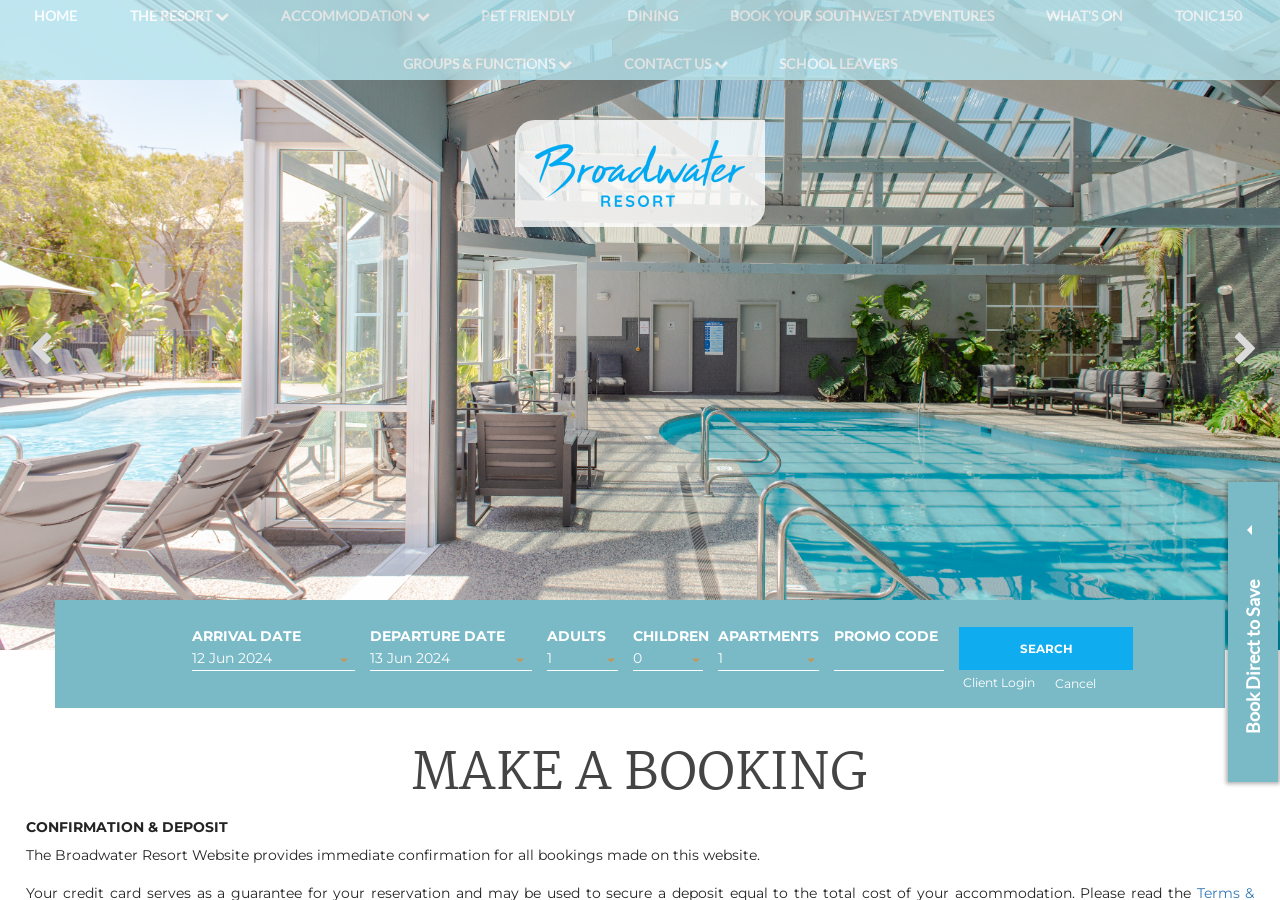From the image, can you give a detailed response to the question below:
What type of accommodations are available?

The webpage provides a dropdown menu for 'APARTMENTS' with an option to select a preferred apartment type, suggesting that the resort offers apartment-style accommodations.